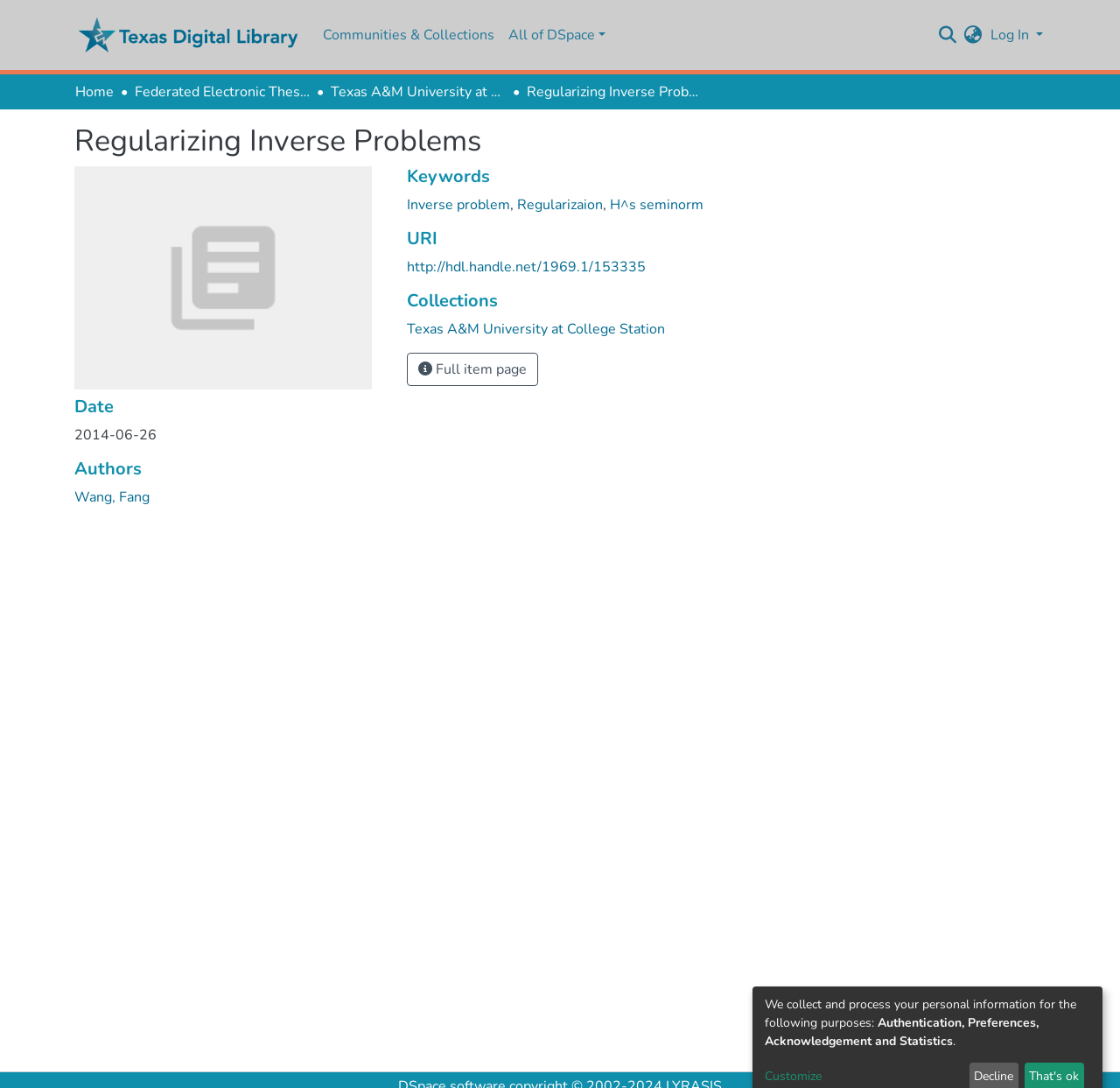Present a detailed account of what is displayed on the webpage.

This webpage is about a research paper titled "Regularizing Inverse Problems". At the top, there is a main navigation bar that spans the entire width of the page. On the left side of the navigation bar, there is a repository logo, and on the right side, there are links to "Communities & Collections", "All of DSpace", and a search bar with a submit button. Next to the search bar, there are buttons for language switching and logging in.

Below the navigation bar, there is a breadcrumb navigation section that shows the path "Home > Federated Electronic Theses and Dissertations > Texas A&M University at College Station > Regularizing Inverse Problems". 

The main content of the page is divided into sections. The first section has a heading "Regularizing Inverse Problems" and displays the date "2014-06-26" and authors' names, including "Wang, Fang". The next section lists keywords related to the paper, such as "Inverse problem", "Regularizaion", "H^s seminorm", and others. 

Further down, there are sections for "URI" and "Collections", which provide links to related resources. There is also a button to view the full item page. 

At the bottom of the page, there is a notice about collecting and processing personal information for purposes such as authentication, preferences, and statistics. There is also a link to customize these settings.